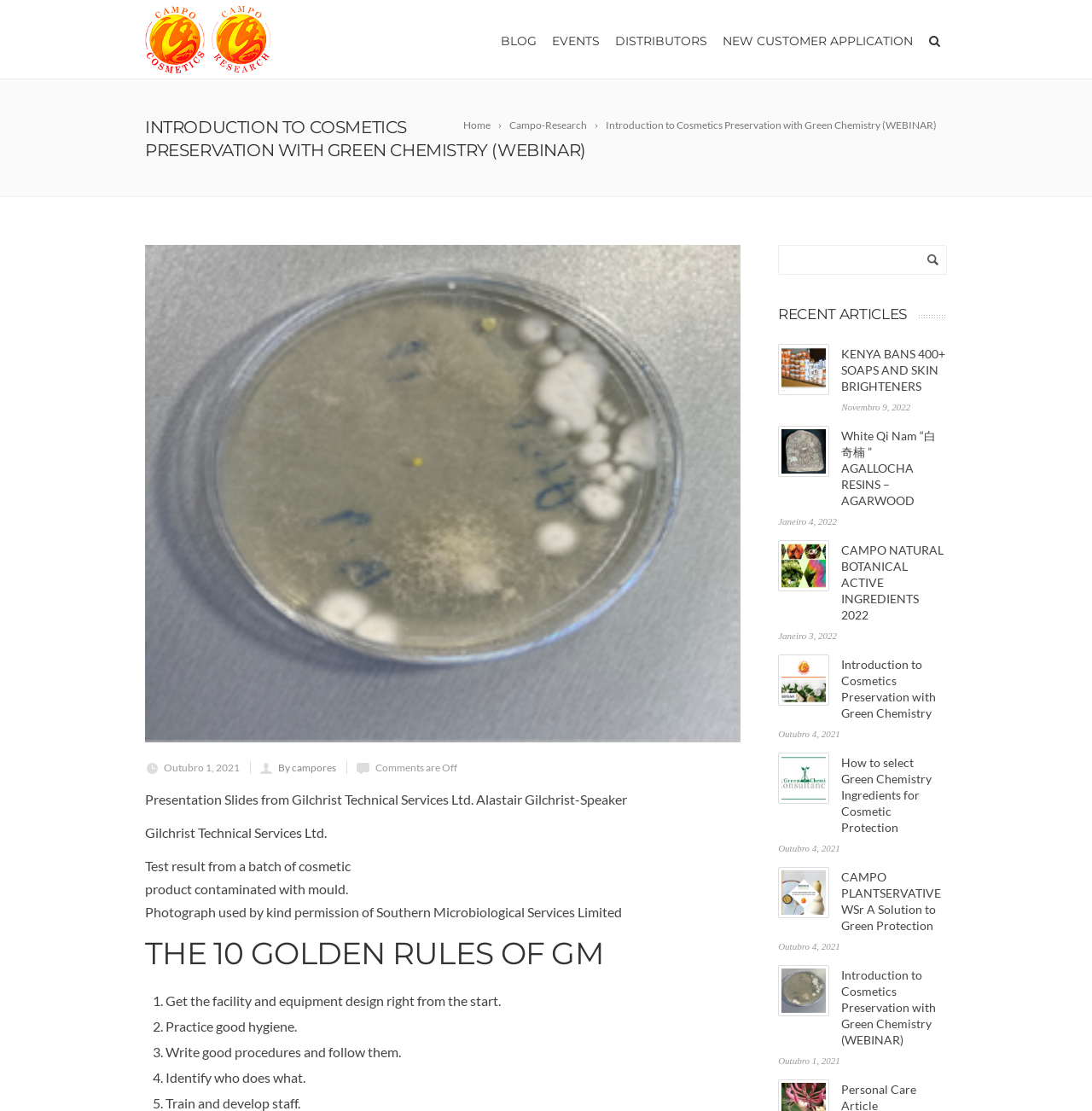Please find the bounding box for the UI component described as follows: "Distributors".

[0.556, 0.0, 0.655, 0.071]